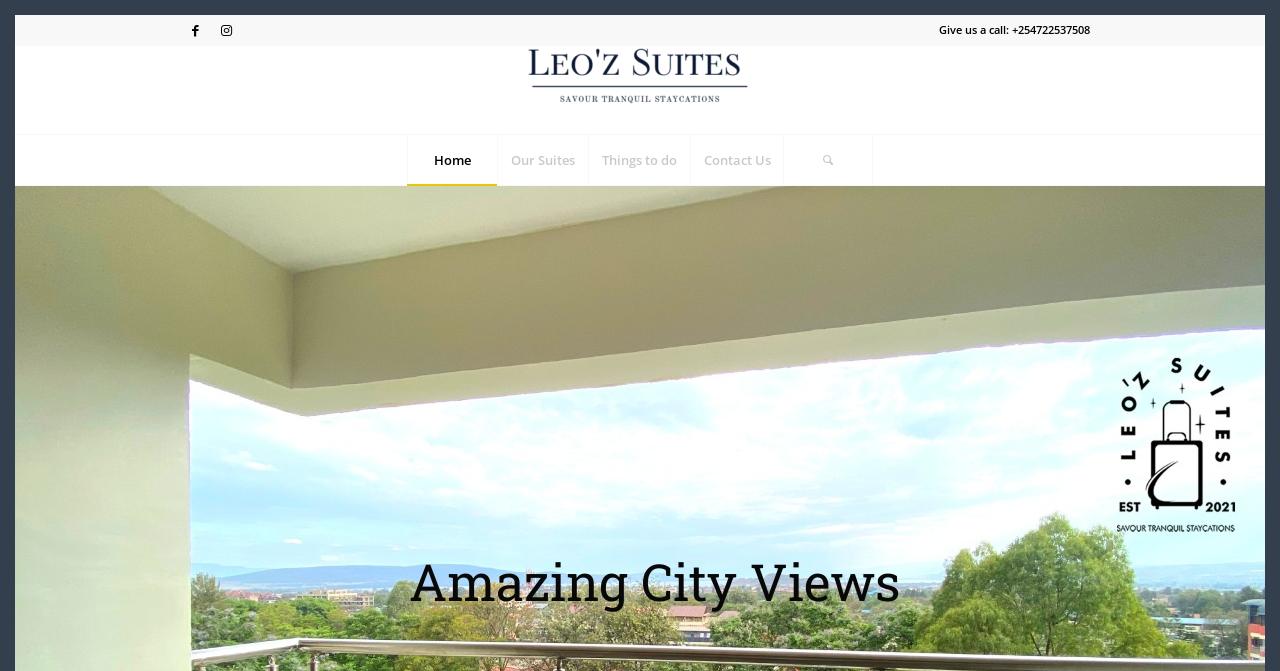Find the bounding box coordinates of the area to click in order to follow the instruction: "Call Leoz Suites".

[0.734, 0.033, 0.852, 0.055]